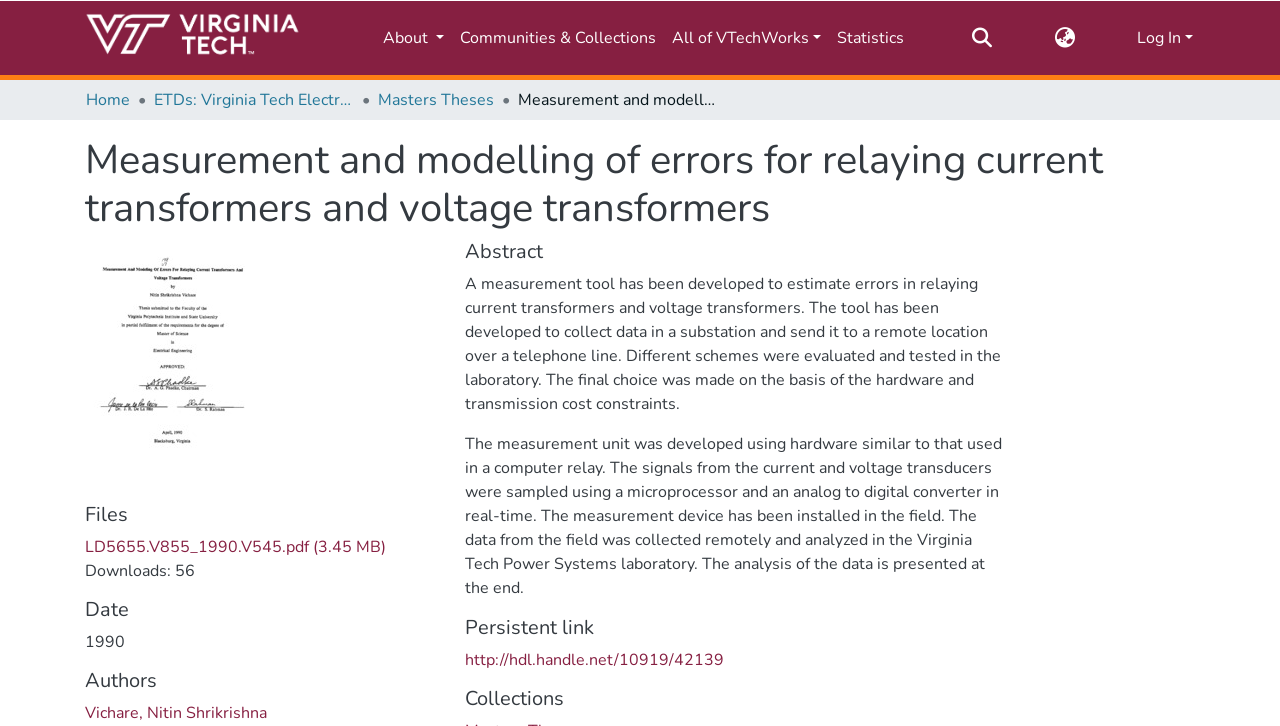Find the bounding box coordinates for the area you need to click to carry out the instruction: "Log in to the system". The coordinates should be four float numbers between 0 and 1, indicated as [left, top, right, bottom].

[0.887, 0.037, 0.934, 0.067]